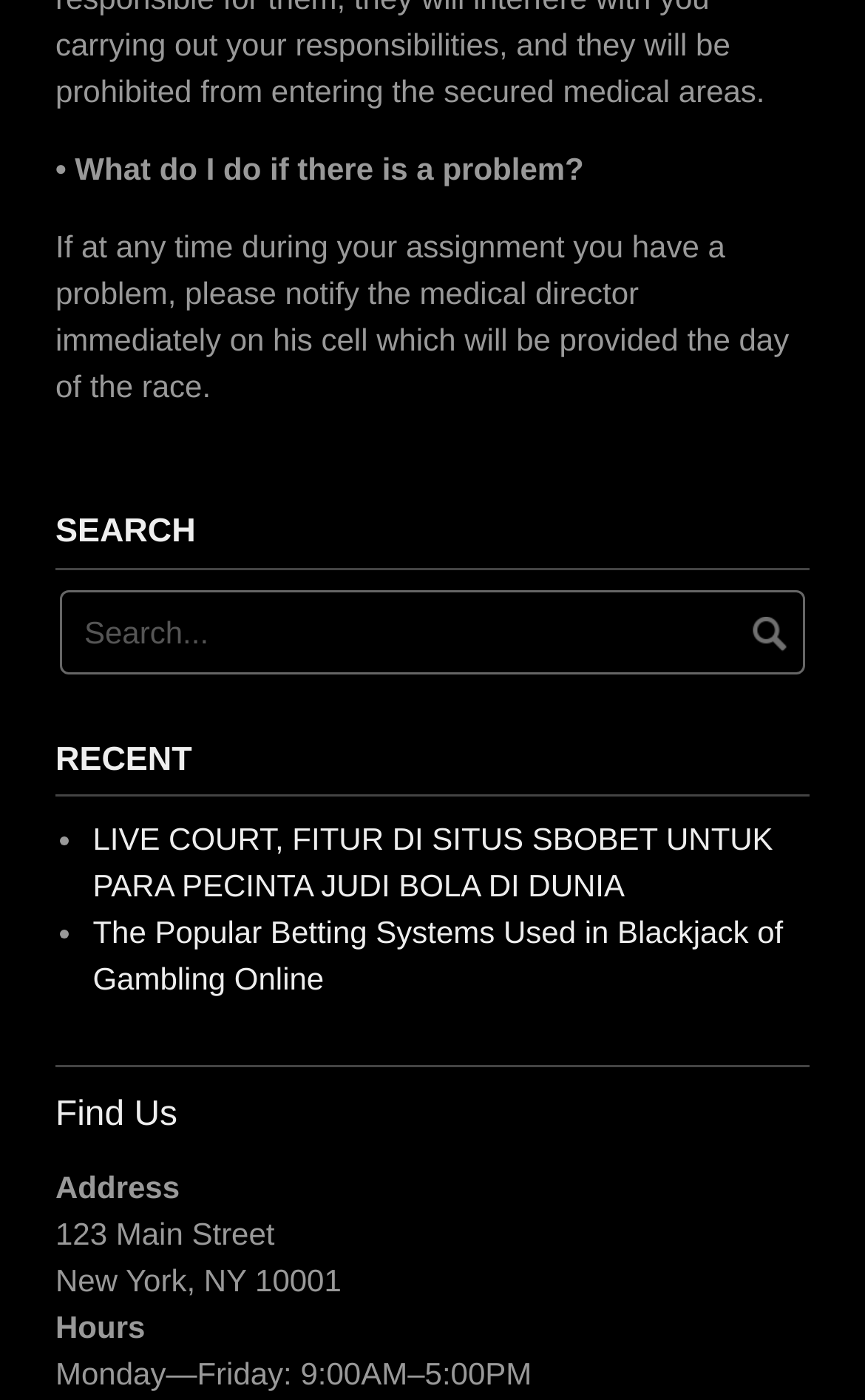What is the purpose of the search box?
Answer the question with a detailed and thorough explanation.

The search box is located below the 'SEARCH' heading and has a label 'Search for:' which indicates that it is used to search for something on the webpage.